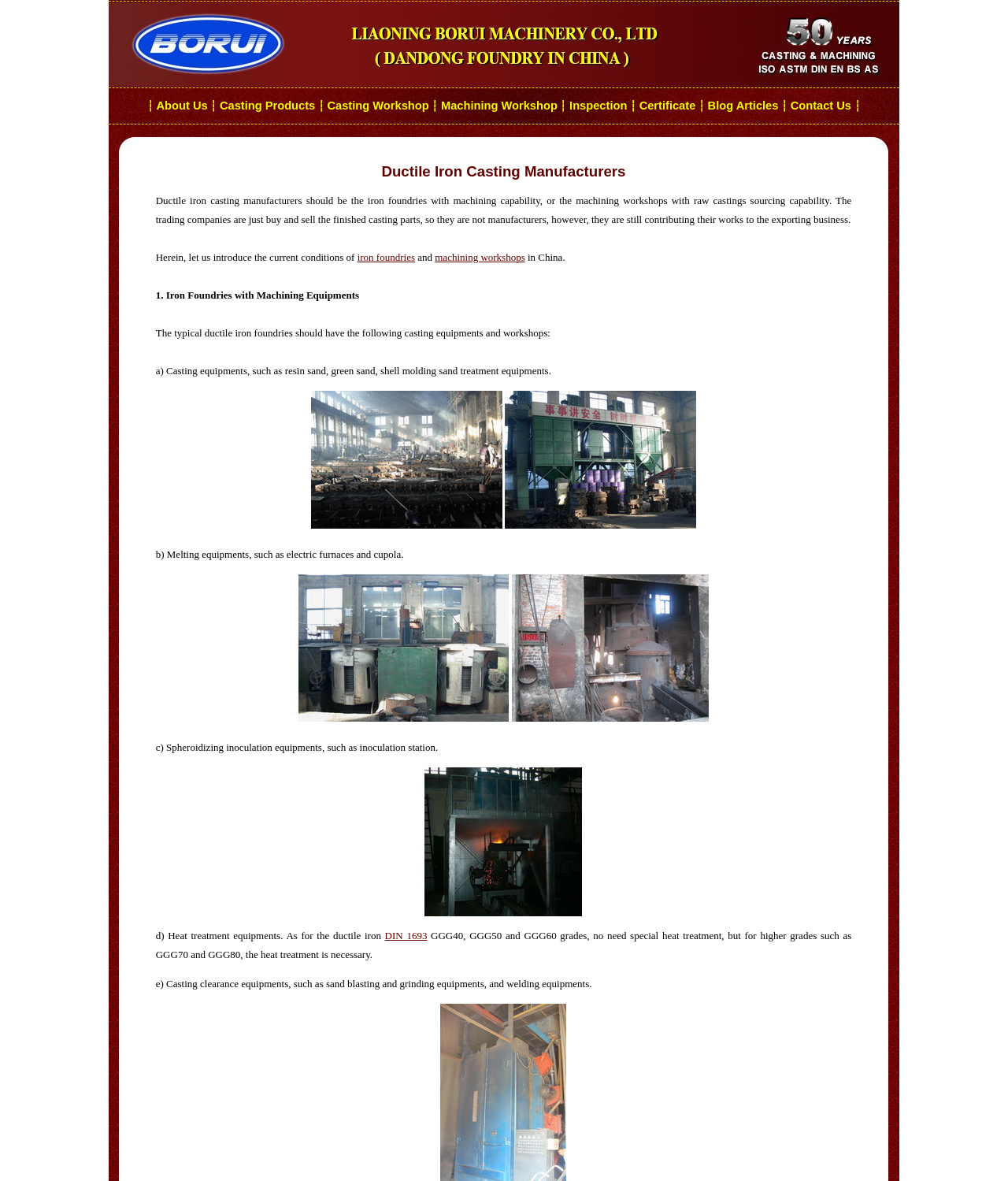Provide a thorough description of the webpage you see.

The webpage is about ductile iron casting manufacturers in China, specifically introducing the current conditions of iron foundries and machining workshops. At the top, there is a logo image of Dandong Foundry, accompanied by a link to the foundry's website. Below the logo, there is a navigation menu with links to various sections, including "About Us", "Casting Products", "Casting Workshop", "Machining Workshop", "Inspection", "Certificate", "Blog Articles", and "Contact Us".

The main content of the webpage is divided into sections, each describing a specific aspect of ductile iron casting manufacturers. The first section has a heading "Ductile Iron Casting Manufacturers" and introduces the topic, mentioning iron foundries and machining workshops in China. The text is accompanied by several images, likely illustrating the manufacturing process.

The subsequent sections provide more detailed information about the typical ductile iron foundries, including the necessary casting equipments, melting equipments, spheroidizing inoculation equipments, heat treatment equipments, and casting clearance equipments. Each section has a brief description of the equipment, accompanied by images and links to relevant information, such as the DIN 1693 standard for ductile iron grades.

Throughout the webpage, there are several images, likely showing the manufacturing process, equipment, and products. The layout is organized, with clear headings and concise text, making it easy to navigate and understand the content.